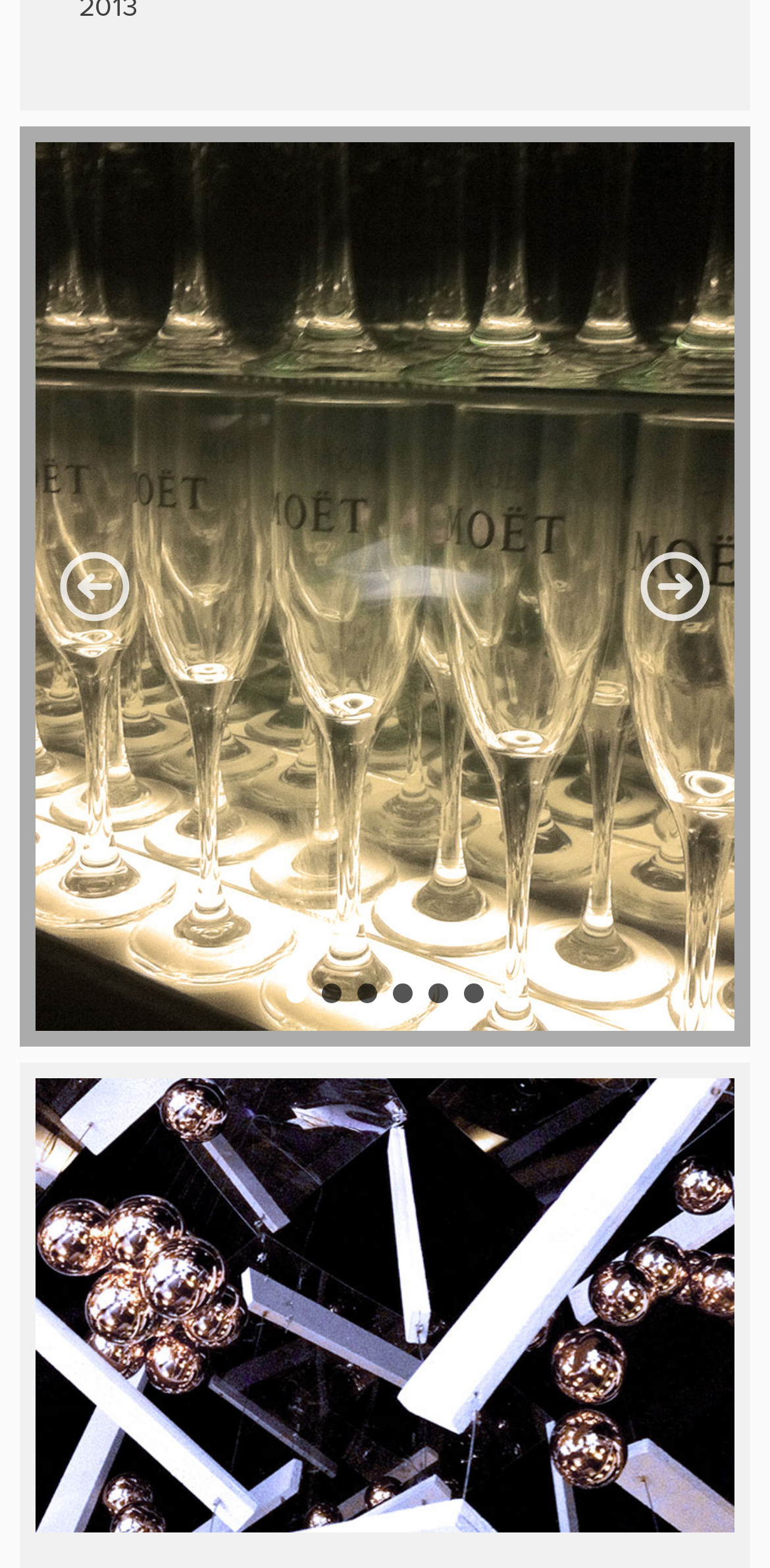Please provide a brief answer to the question using only one word or phrase: 
What is the position of the image relative to the filter sliders?

Below